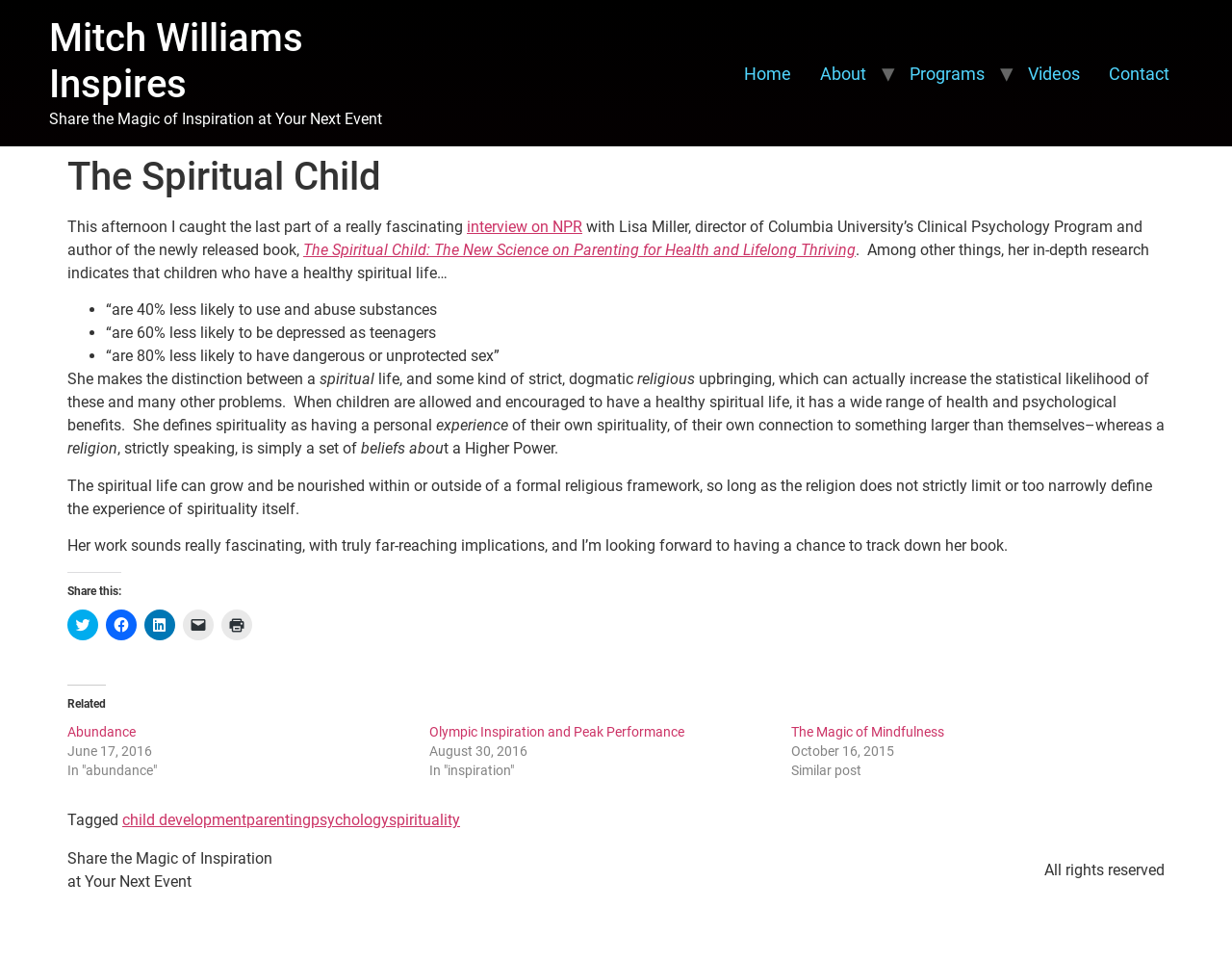Could you locate the bounding box coordinates for the section that should be clicked to accomplish this task: "Read more about the interview on NPR".

[0.379, 0.227, 0.473, 0.246]